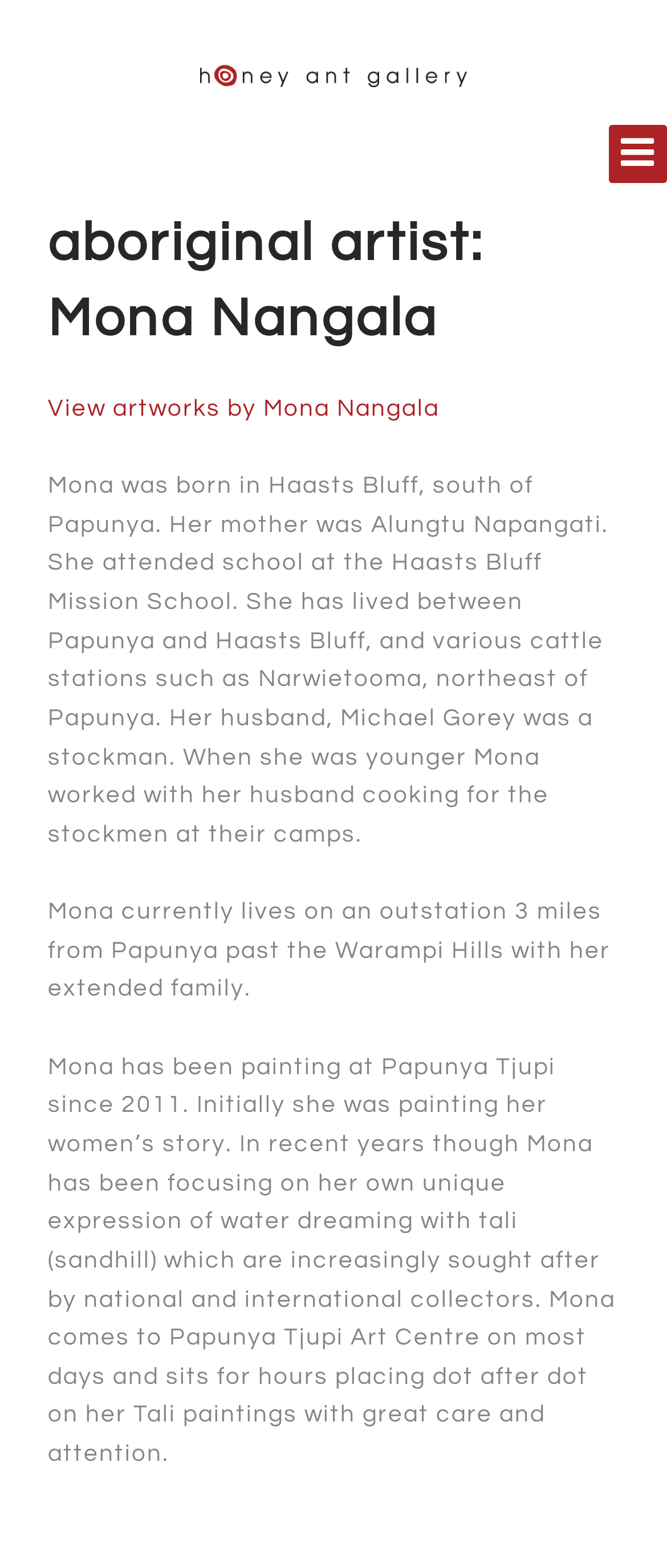Generate a comprehensive caption for the webpage you are viewing.

The webpage is about Aboriginal art and features the artwork of Mona Nangala from Papunya Tjupi Arts. At the top of the page, there is a link to the "Honey Ant Gallery" and an image with the same name, taking up about half of the width of the page. Below this, there is a header section with a heading that reads "Aboriginal artist: Mona Nangala". 

Underneath the header, there is a link to "View artworks by Mona Nangala". Following this, there are three blocks of text that provide biographical information about Mona Nangala. The first block describes her early life, including her birthplace, education, and work experience. The second block mentions her current living situation on an outstation near Papunya. The third and longest block discusses her painting career, including her transition from painting women's stories to focusing on water dreaming with tali (sandhill) and her dedication to her craft.